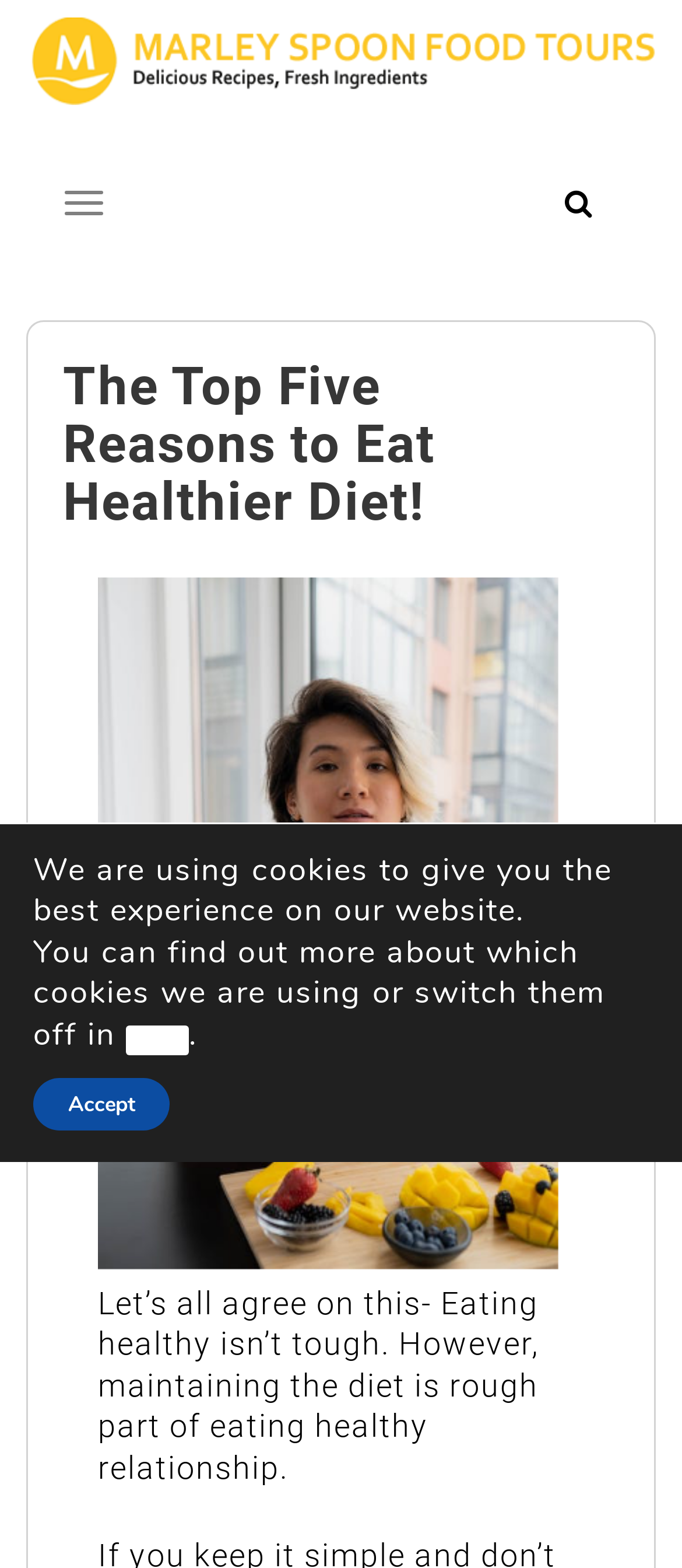Extract the bounding box coordinates for the HTML element that matches this description: "Toggle navigation". The coordinates should be four float numbers between 0 and 1, i.e., [left, top, right, bottom].

[0.067, 0.11, 0.179, 0.148]